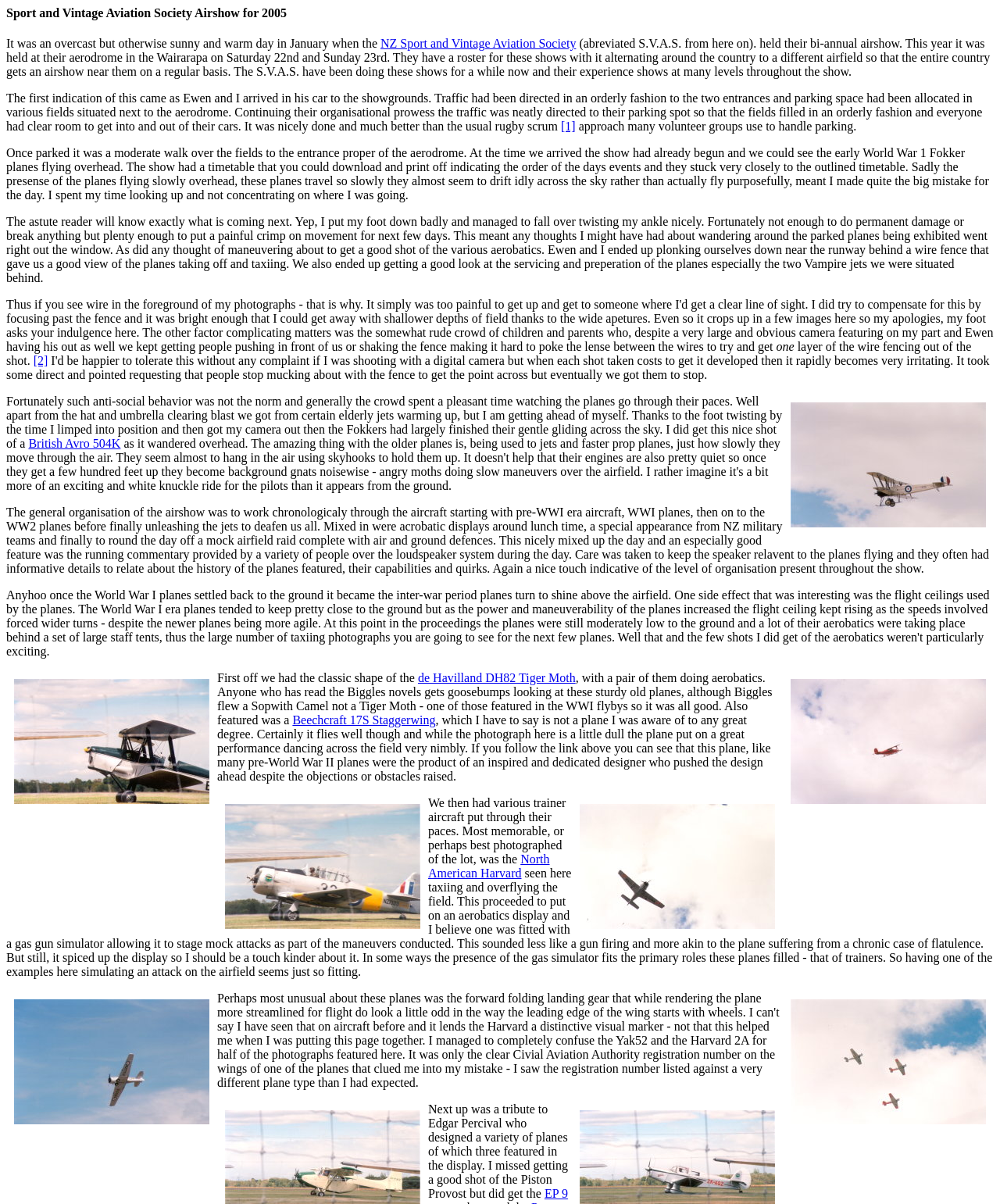Find the bounding box coordinates of the element's region that should be clicked in order to follow the given instruction: "Click the link to NZ Sport and Vintage Aviation Society". The coordinates should consist of four float numbers between 0 and 1, i.e., [left, top, right, bottom].

[0.38, 0.031, 0.576, 0.042]